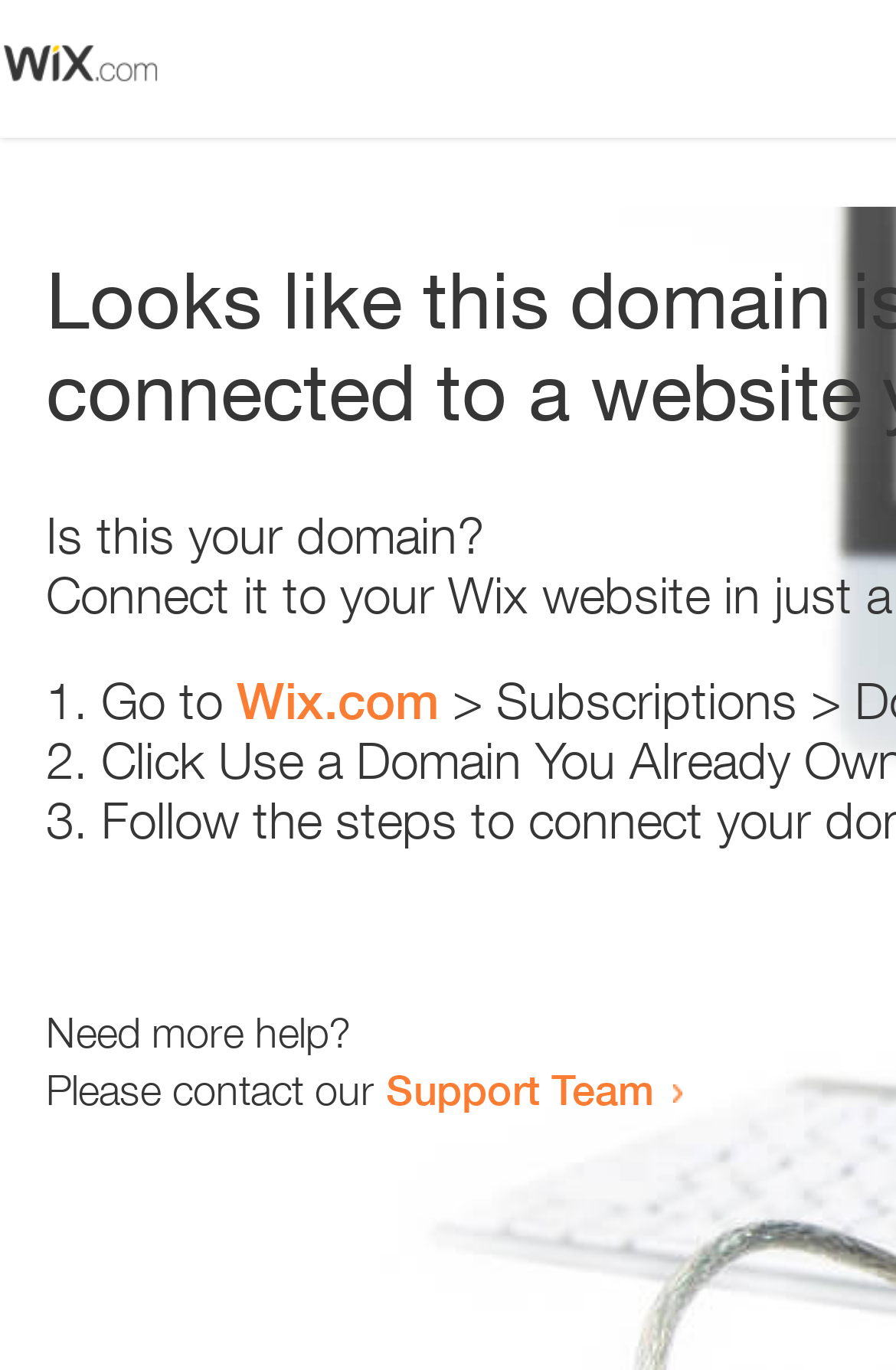Please give a short response to the question using one word or a phrase:
What is the purpose of the contact information?

Need more help